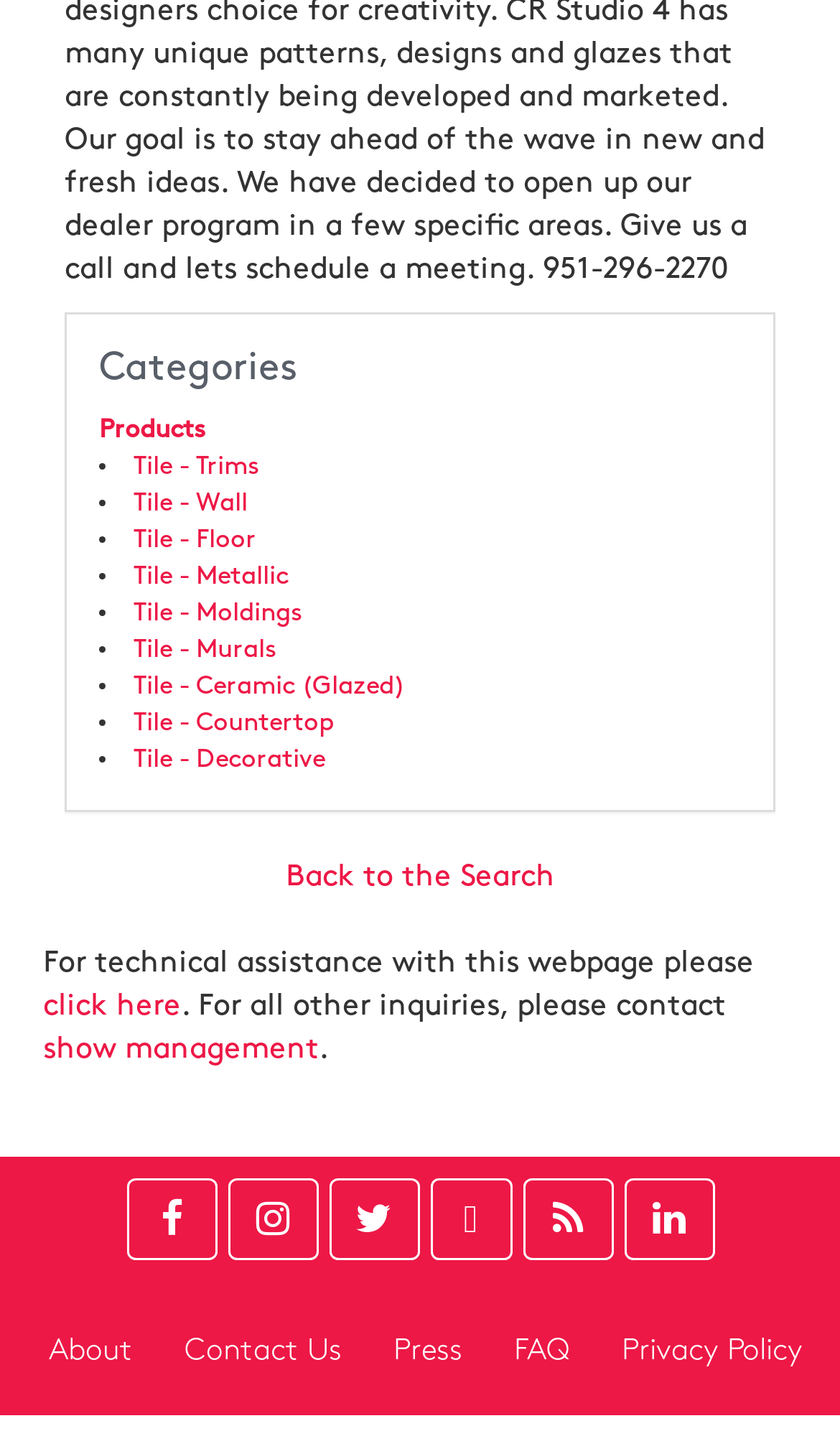Determine the bounding box coordinates for the element that should be clicked to follow this instruction: "View Tile - Trims". The coordinates should be given as four float numbers between 0 and 1, in the format [left, top, right, bottom].

[0.159, 0.313, 0.307, 0.329]